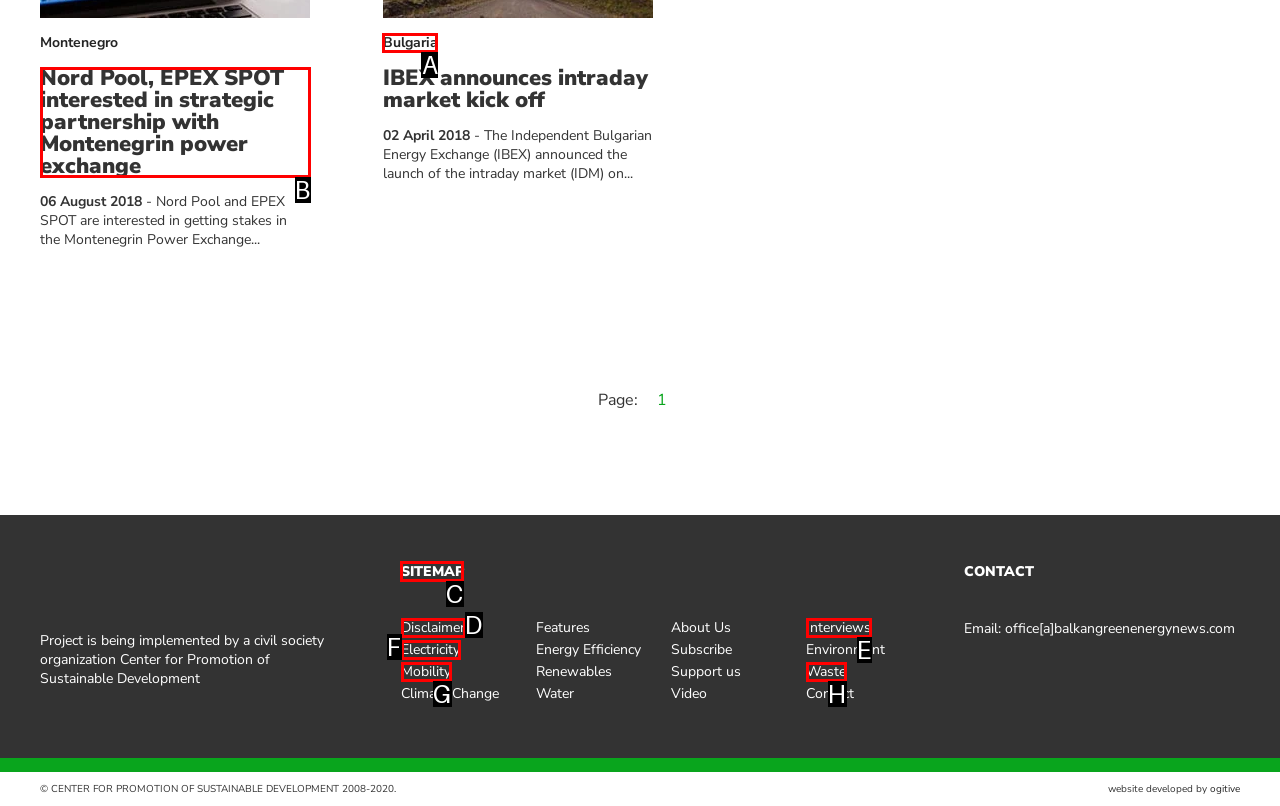Select the HTML element that should be clicked to accomplish the task: View the Sitemap Reply with the corresponding letter of the option.

C